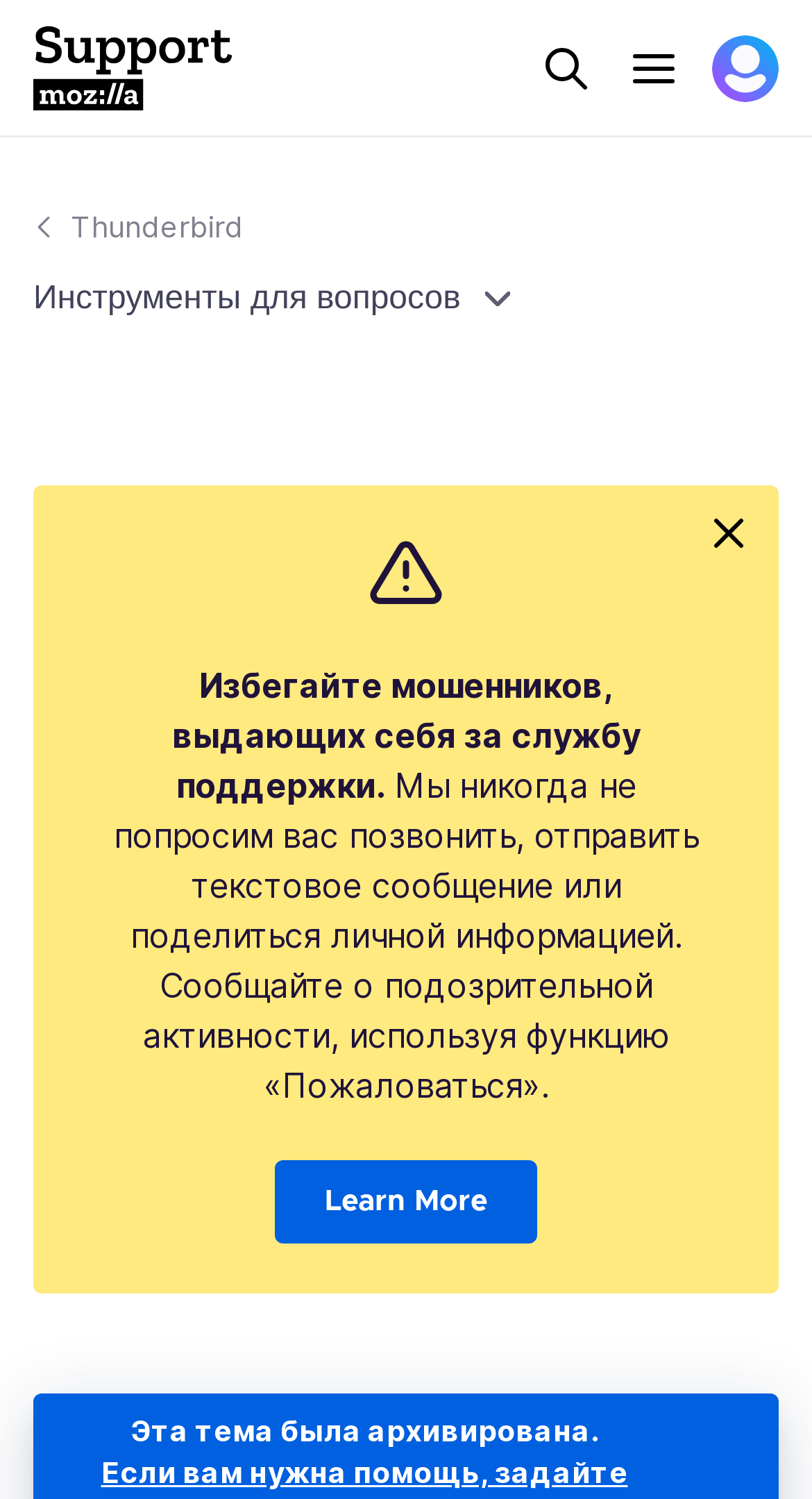Locate the UI element described by Thunderbird in the provided webpage screenshot. Return the bounding box coordinates in the format (top-left x, top-left y, bottom-right x, bottom-right y), ensuring all values are between 0 and 1.

[0.087, 0.136, 0.3, 0.166]